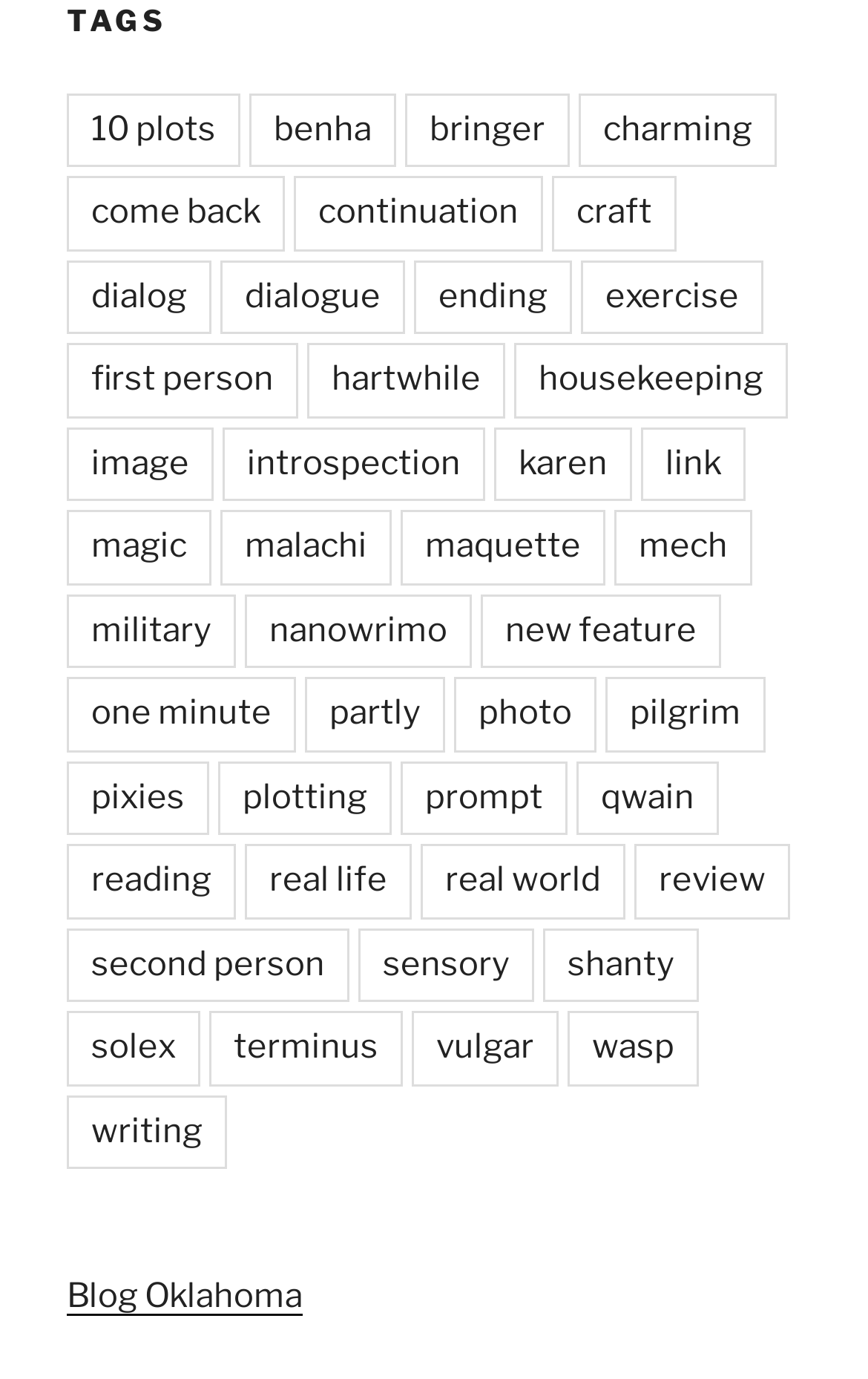Determine the coordinates of the bounding box for the clickable area needed to execute this instruction: "check 'magic'".

[0.077, 0.37, 0.244, 0.424]